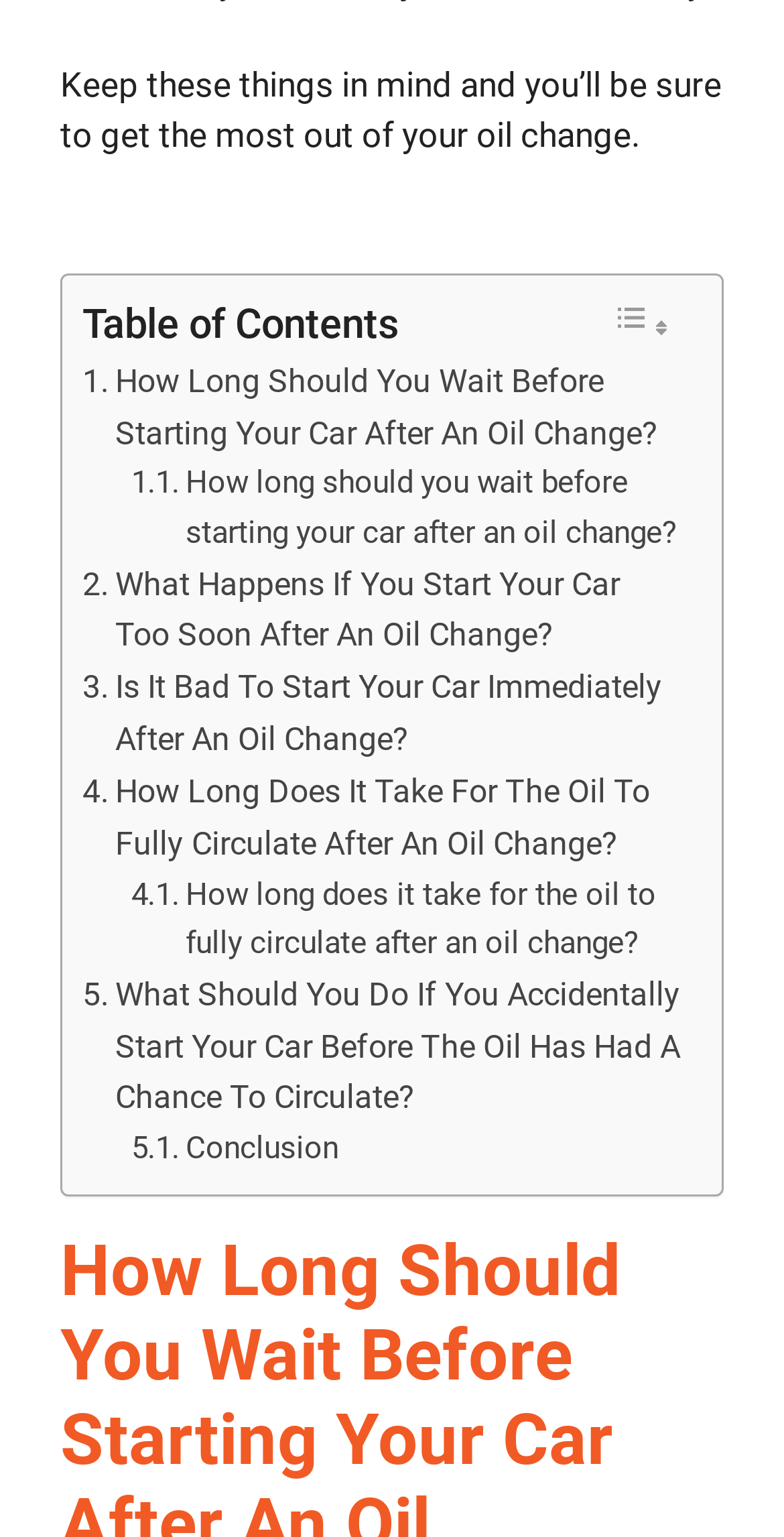Locate the bounding box coordinates of the area you need to click to fulfill this instruction: 'Toggle table of contents'. The coordinates must be in the form of four float numbers ranging from 0 to 1: [left, top, right, bottom].

[0.767, 0.193, 0.869, 0.228]